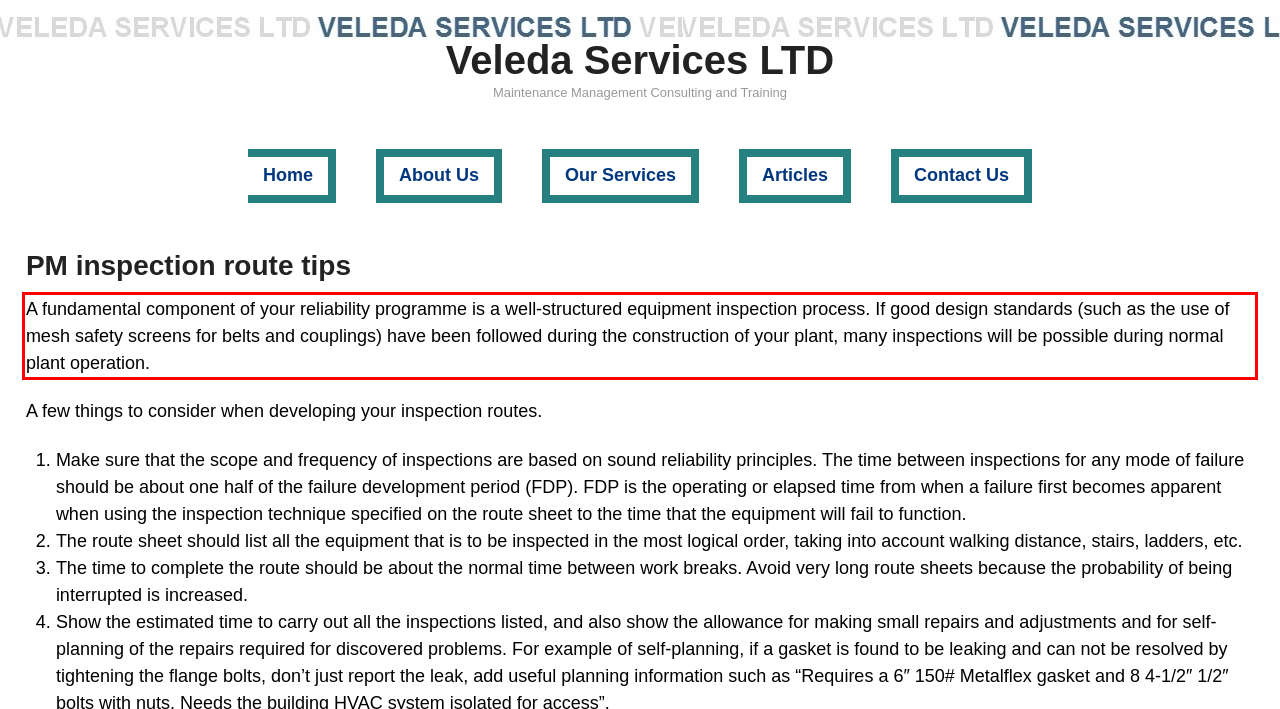Review the webpage screenshot provided, and perform OCR to extract the text from the red bounding box.

A fundamental component of your reliability programme is a well-structured equipment inspection process. If good design standards (such as the use of mesh safety screens for belts and couplings) have been followed during the construction of your plant, many inspections will be possible during normal plant operation.